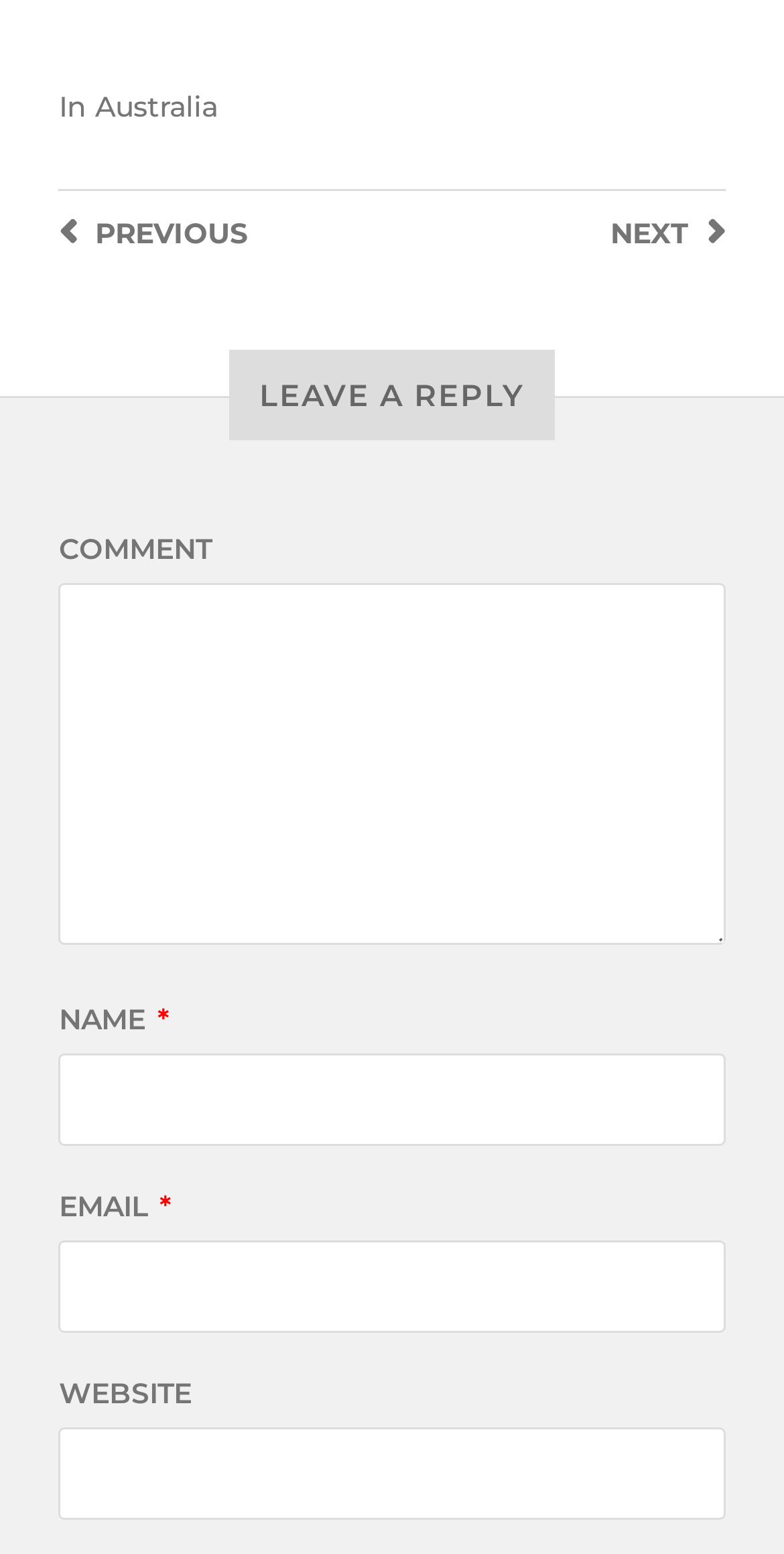Look at the image and write a detailed answer to the question: 
How many textboxes are required on this webpage?

The textboxes labeled 'COMMENT', 'NAME', and 'EMAIL' all have an asterisk symbol (*) next to them, indicating that they are required fields, whereas the 'WEBSITE' textbox does not have an asterisk symbol, suggesting that it is not required.